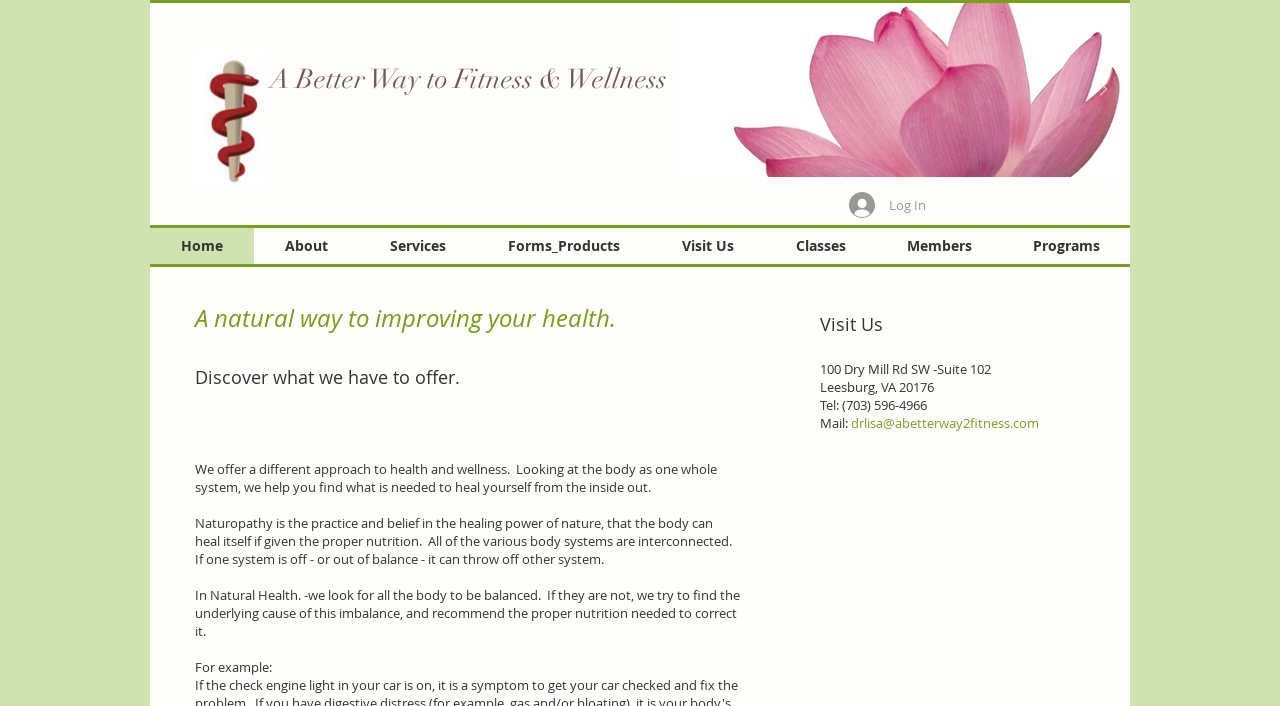What is the email address of A Better Way to Fitness & Wellness?
Give a comprehensive and detailed explanation for the question.

I found the email address by looking at the link element on the webpage, specifically the one with coordinates [0.665, 0.586, 0.812, 0.612], which contains the email address.